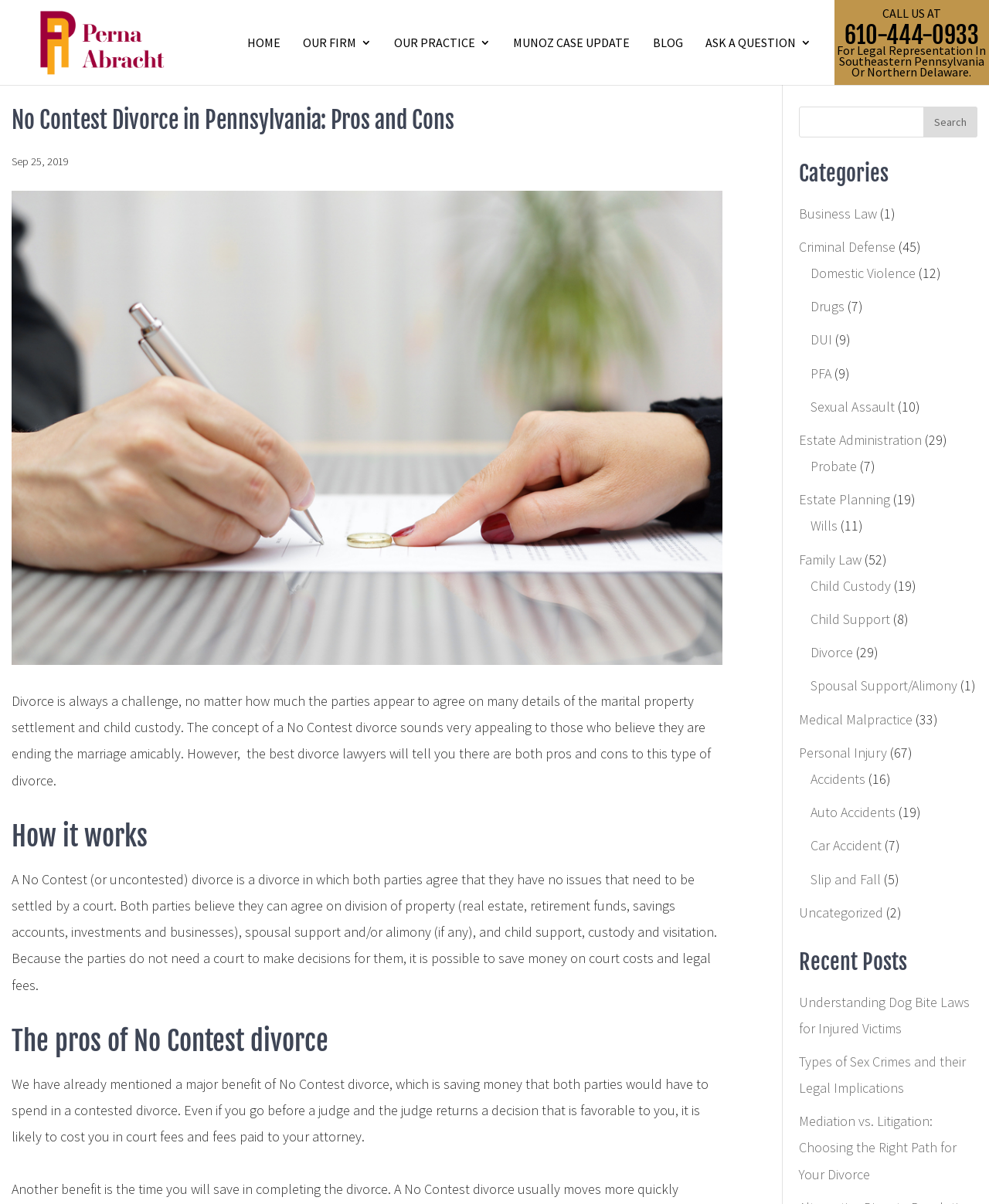What is the topic of the blog post 'Mediation vs. Litigation: Choosing the Right Path for Your Divorce'?
Give a detailed and exhaustive answer to the question.

I found the answer by looking at the list of recent posts, where I found the title 'Mediation vs. Litigation: Choosing the Right Path for Your Divorce'. The topic of this post is clearly related to divorce, as it discusses different approaches to handling divorce proceedings.